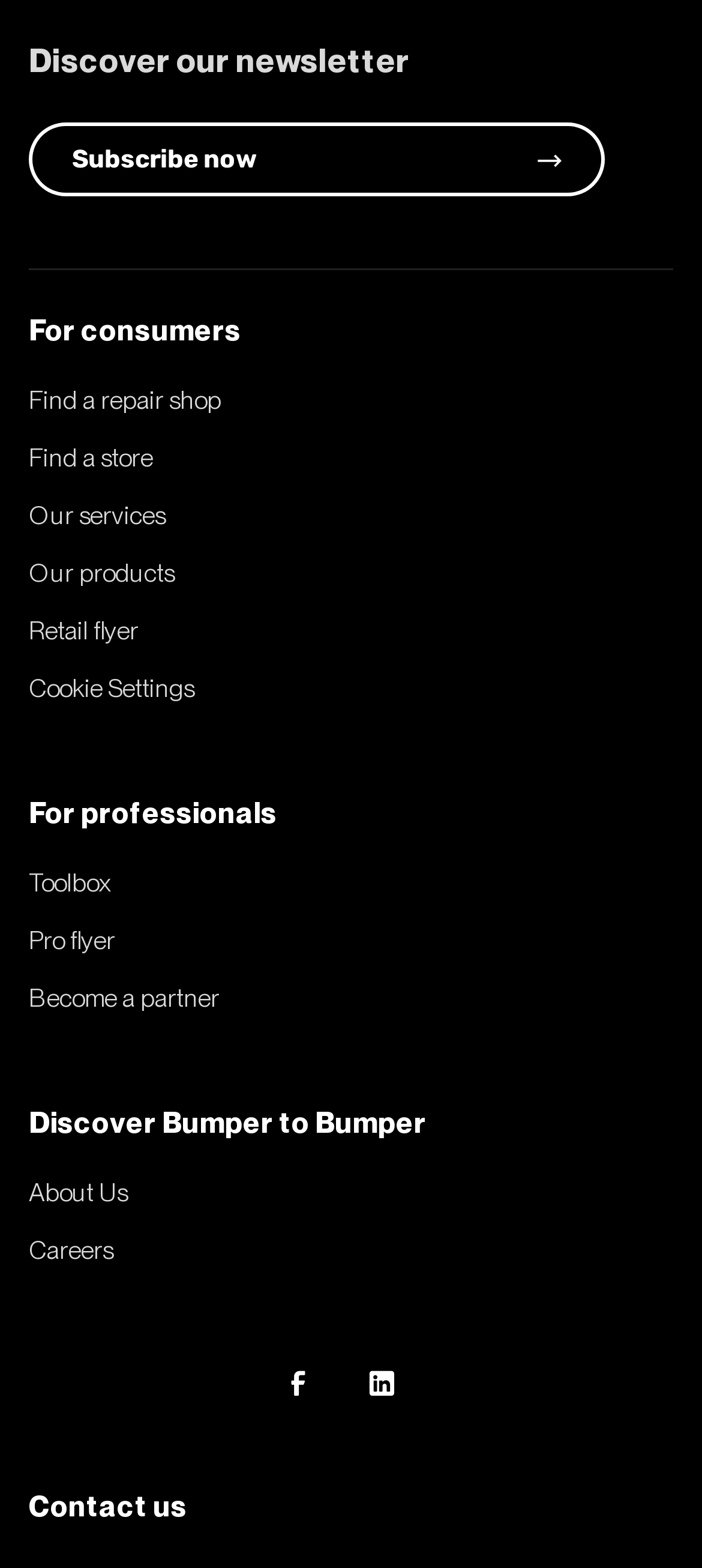Indicate the bounding box coordinates of the element that must be clicked to execute the instruction: "Subscribe to the newsletter". The coordinates should be given as four float numbers between 0 and 1, i.e., [left, top, right, bottom].

[0.041, 0.078, 0.862, 0.125]